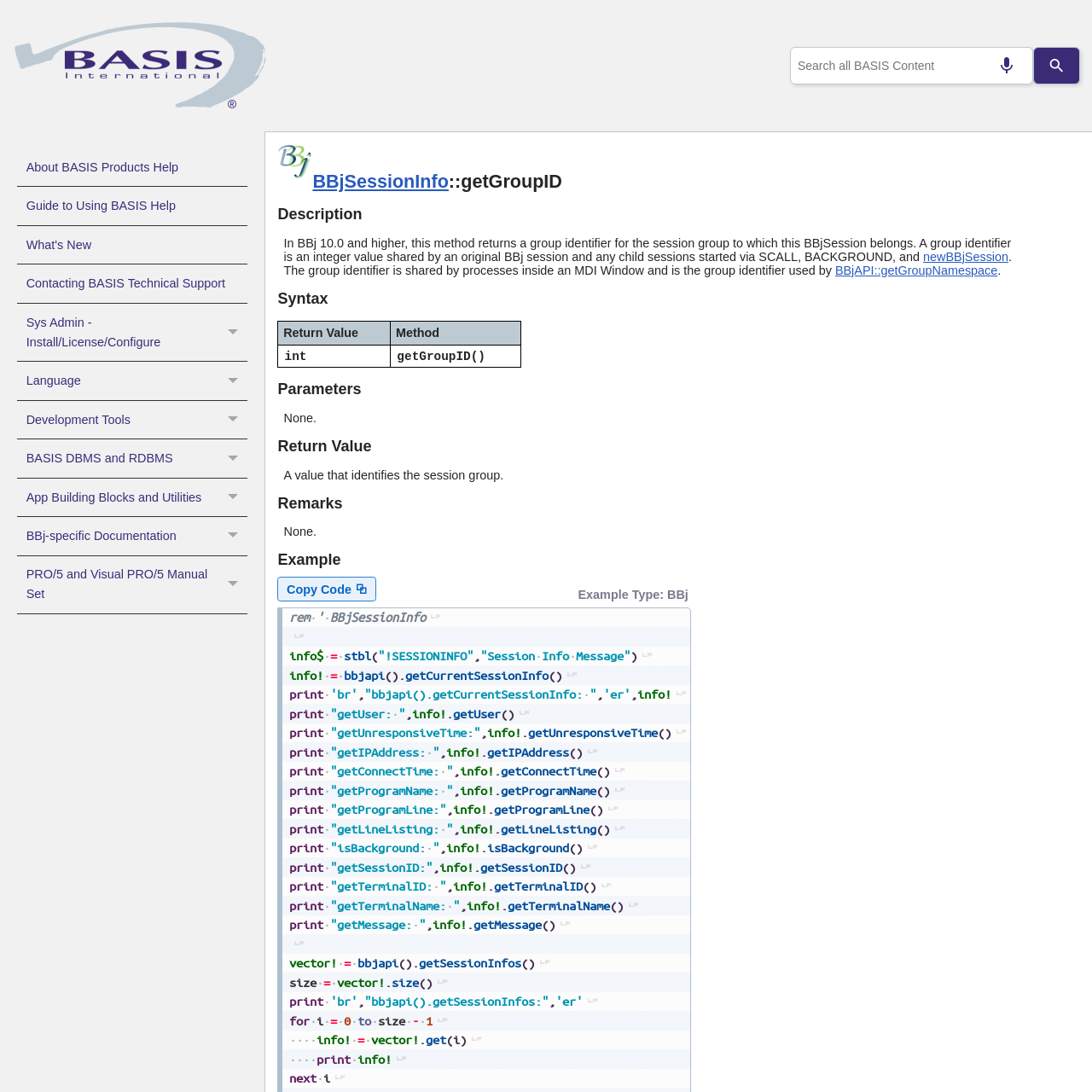Given the description: "Contacting BASIS Technical Support", determine the bounding box coordinates of the UI element. The coordinates should be formatted as four float numbers between 0 and 1, [left, top, right, bottom].

[0.016, 0.243, 0.227, 0.278]